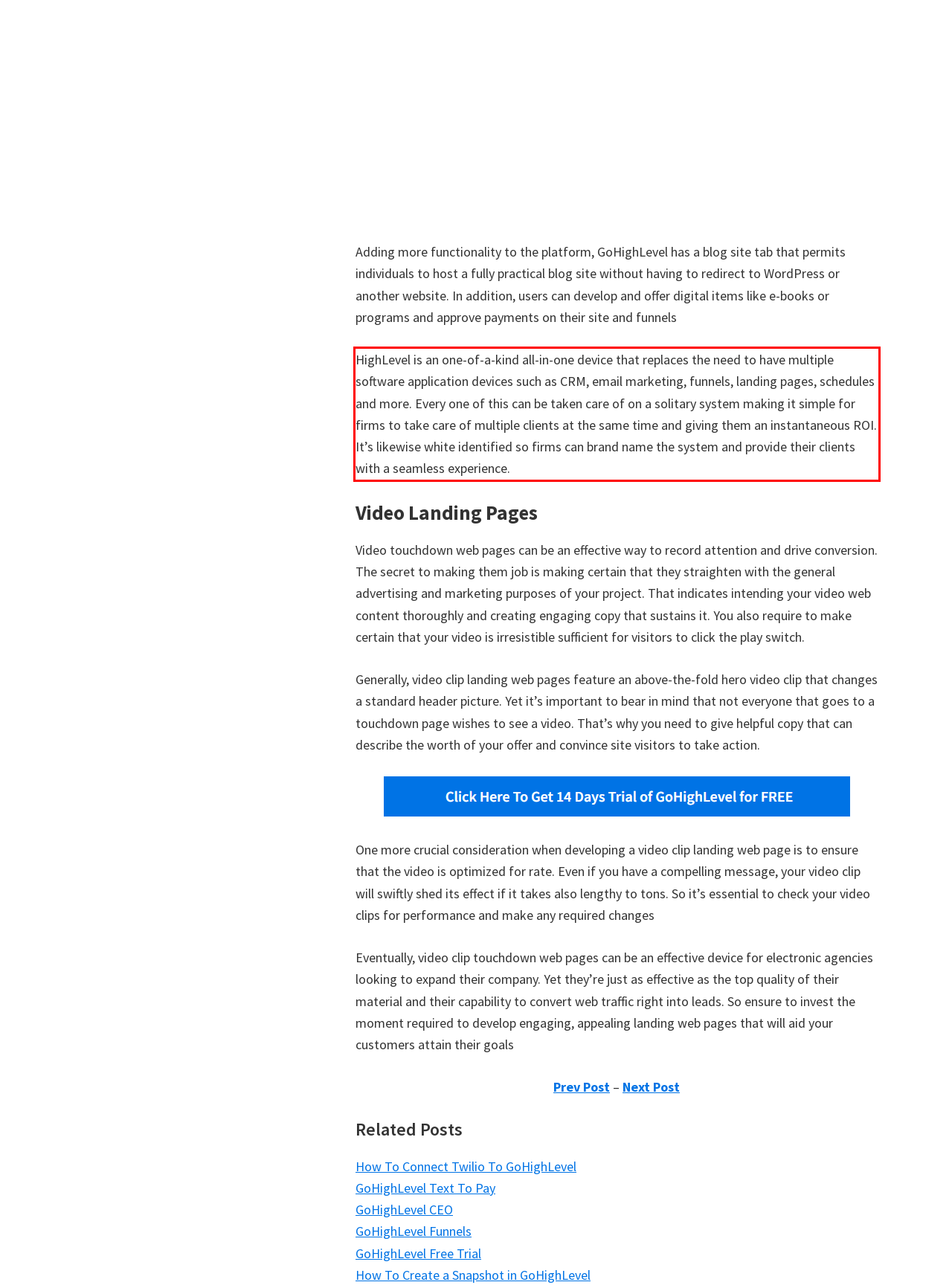You are given a screenshot of a webpage with a UI element highlighted by a red bounding box. Please perform OCR on the text content within this red bounding box.

HighLevel is an one-of-a-kind all-in-one device that replaces the need to have multiple software application devices such as CRM, email marketing, funnels, landing pages, schedules and more. Every one of this can be taken care of on a solitary system making it simple for firms to take care of multiple clients at the same time and giving them an instantaneous ROI. It’s likewise white identified so firms can brand name the system and provide their clients with a seamless experience.